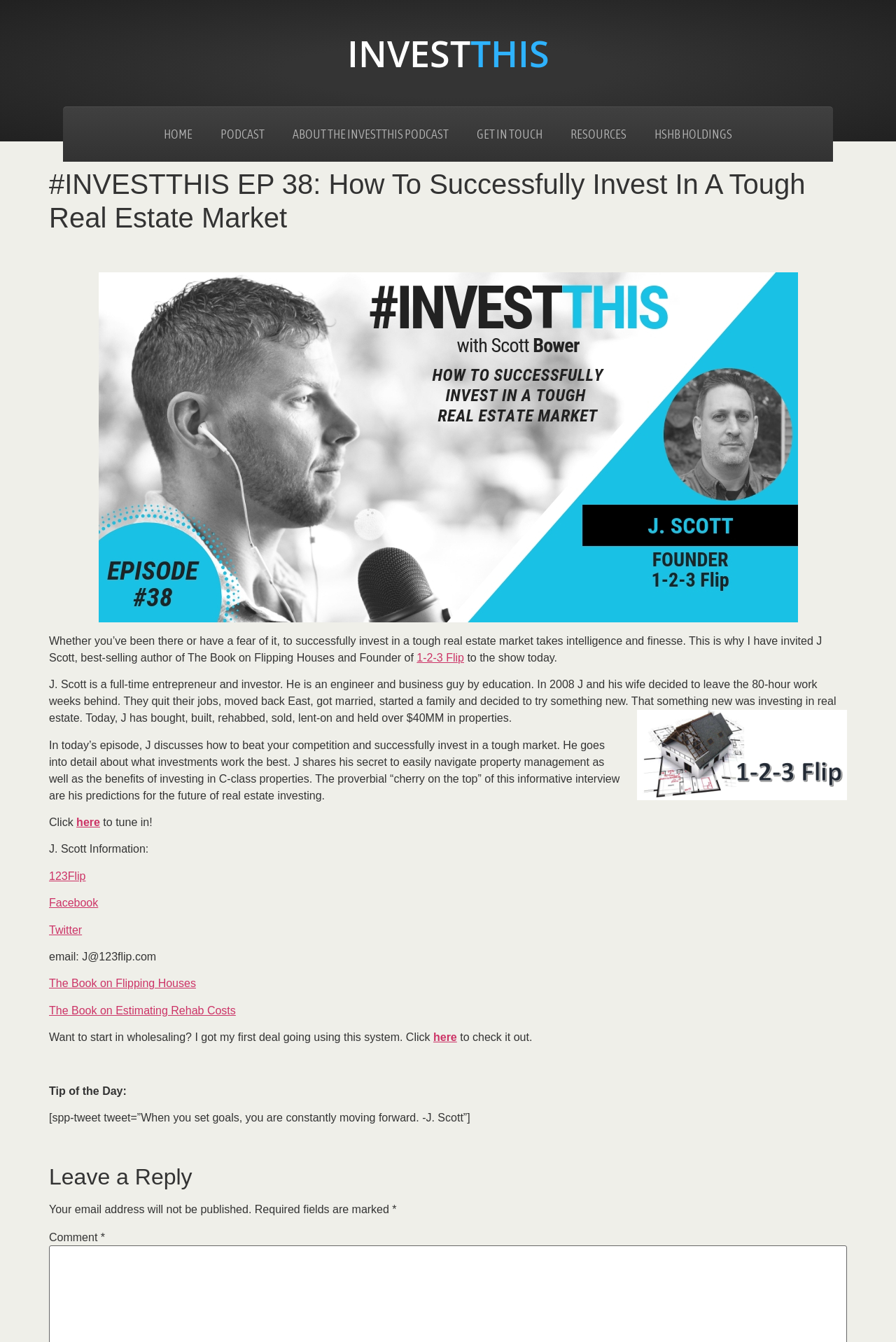What is the title of the podcast episode?
Based on the image content, provide your answer in one word or a short phrase.

#INVESTTHIS EP 38